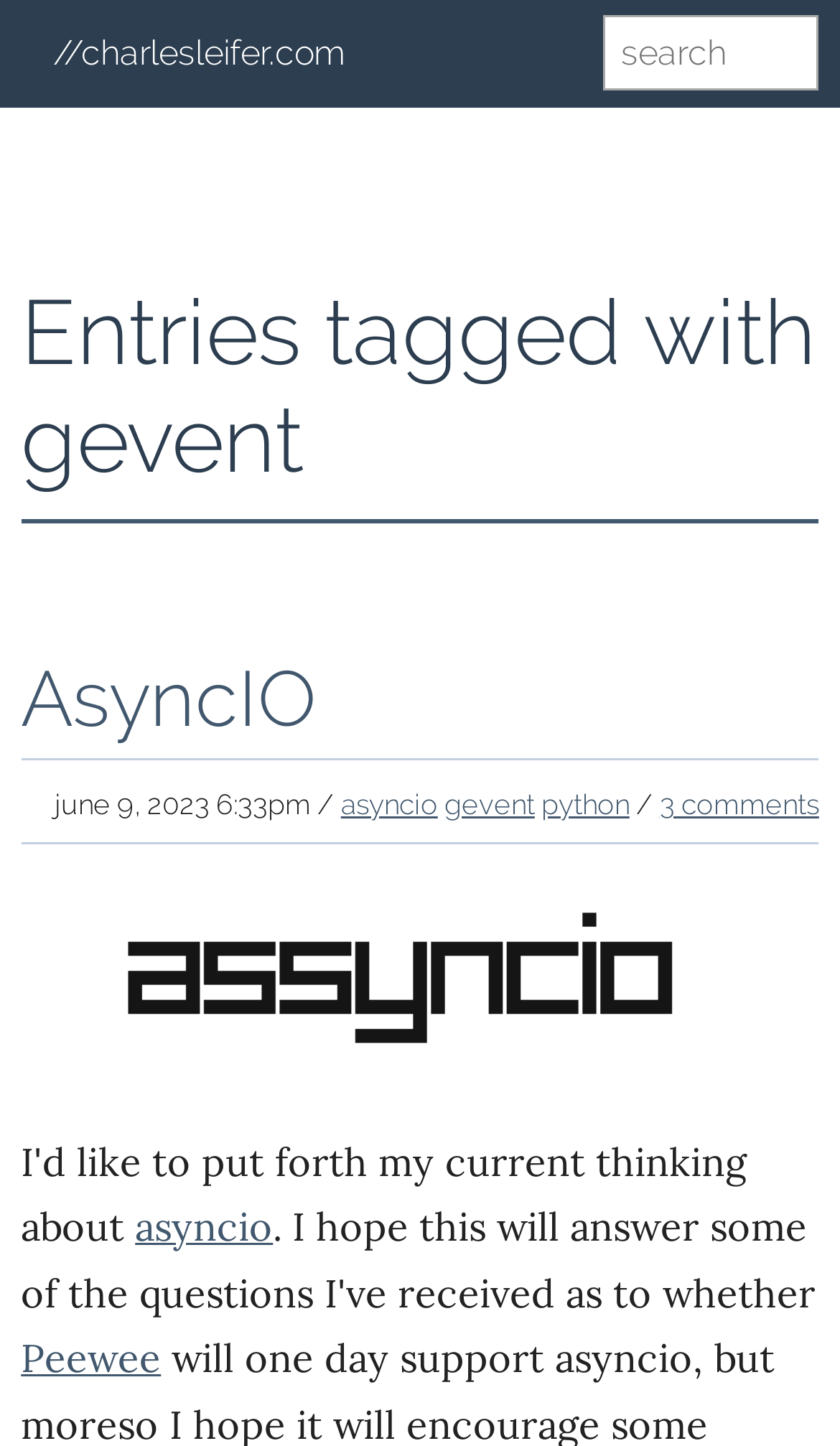Please find the bounding box coordinates of the element's region to be clicked to carry out this instruction: "view AsyncIO".

[0.025, 0.451, 0.376, 0.514]